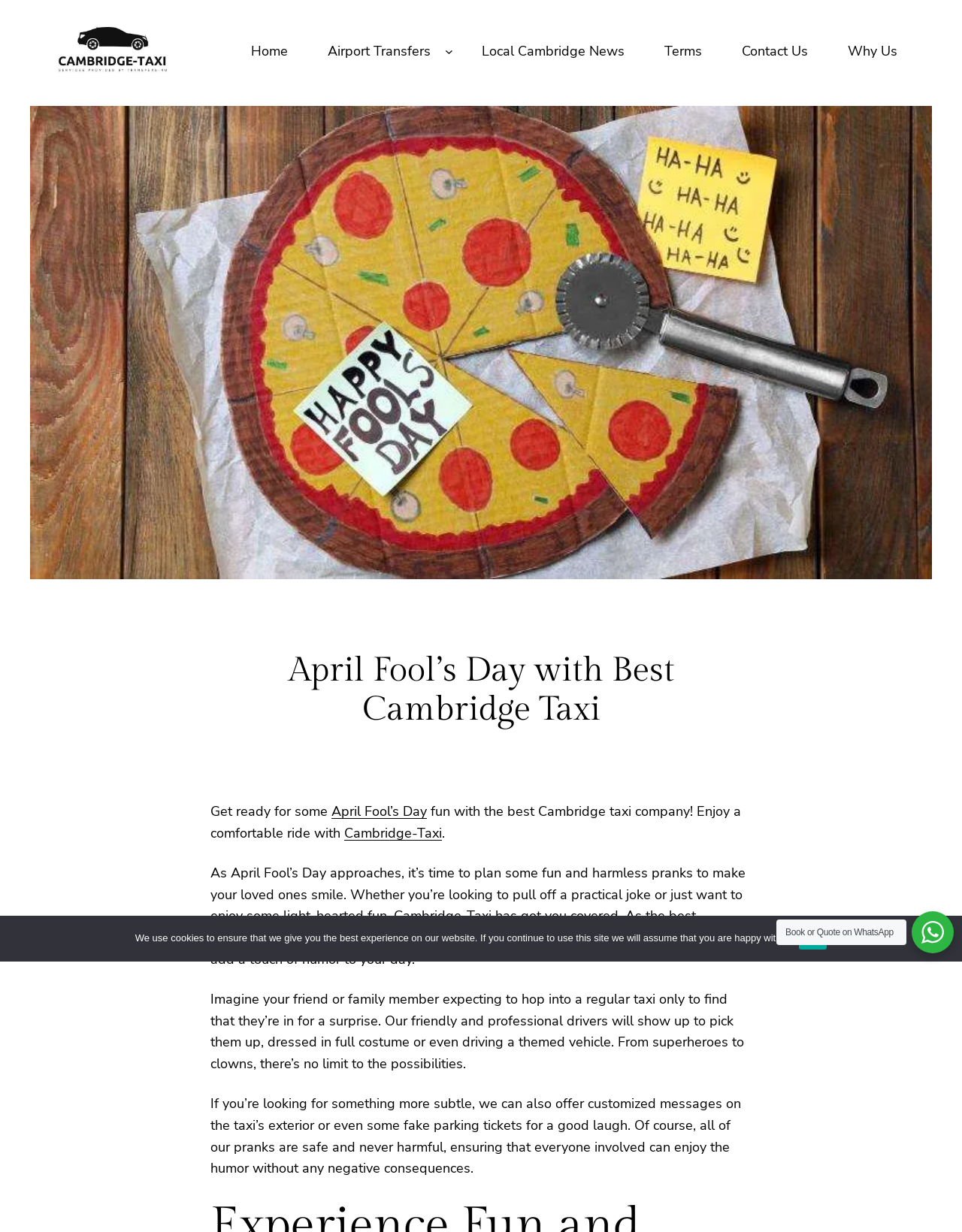How can the taxi company customize the taxi experience?
Look at the webpage screenshot and answer the question with a detailed explanation.

I found the answer by reading the text content of the webpage. The text mentions 'our friendly and professional drivers will show up to pick them up, dressed in full costume or even driving a themed vehicle' which suggests that the taxi company can customize the taxi experience with costumes and themed vehicles.